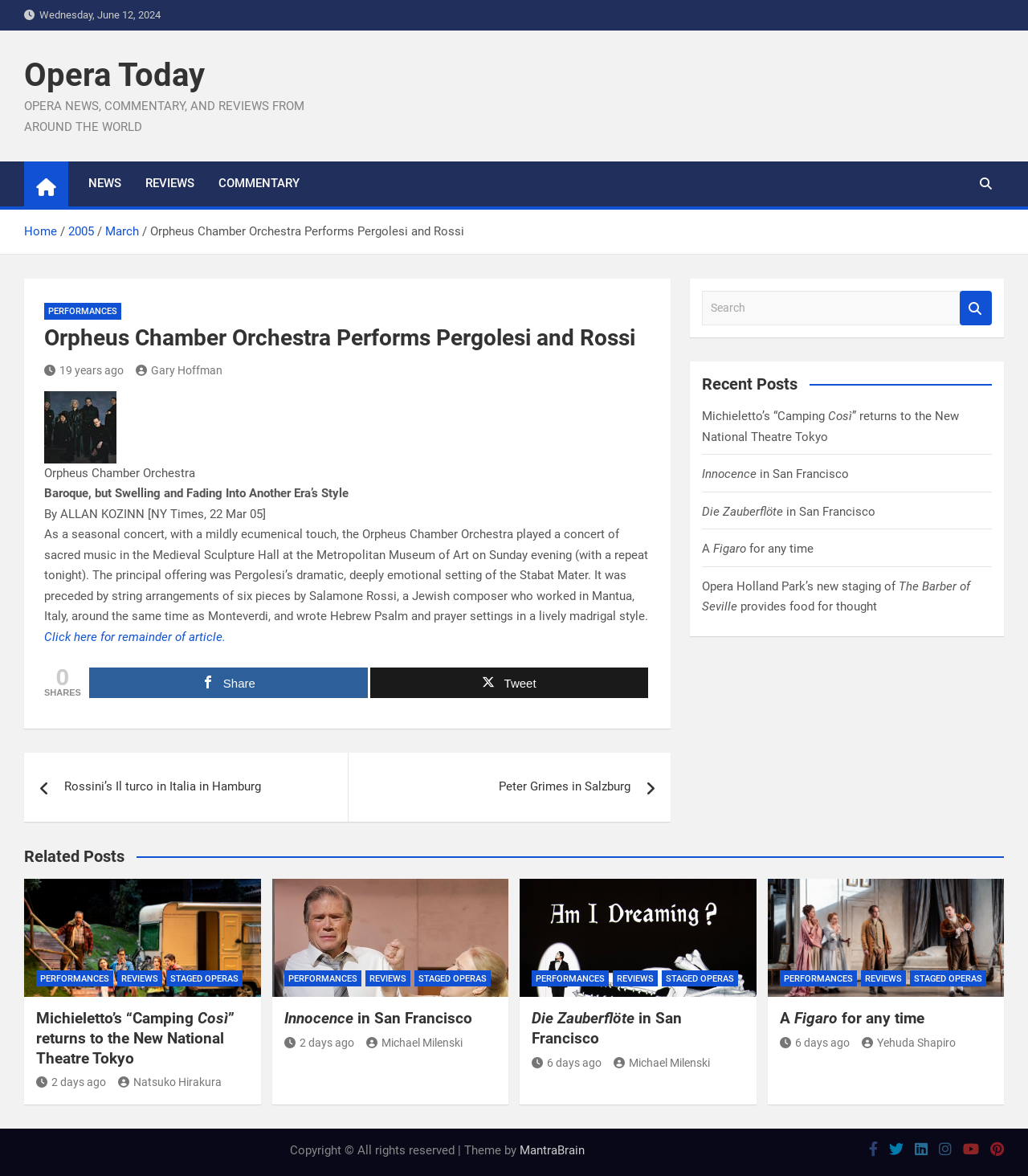Craft a detailed narrative of the webpage's structure and content.

This webpage is about Opera Today, a website that provides news, commentary, and reviews about opera performances. At the top of the page, there is a heading "Opera Today" with a link to the website's homepage. Below it, there is a static text "OPERA NEWS, COMMENTARY, AND REVIEWS FROM AROUND THE WORLD" that describes the website's content.

On the top-right corner, there are three links: "NEWS", "REVIEWS", and "COMMENTARY", which are likely categories for the website's content. Next to them, there is a button with a search icon.

Below the heading, there is a navigation section with breadcrumbs, showing the current page's location in the website's hierarchy. The breadcrumbs include links to "Home", "2005", and "March".

The main content of the page is an article about a concert performed by the Orpheus Chamber Orchestra. The article's title is "Orpheus Chamber Orchestra Performs Pergolesi and Rossi" and is displayed in a large font. Below the title, there is a link to the article's author, Gary Hoffman, and an image.

The article's content is divided into paragraphs, with the first paragraph describing the concert's program and the second paragraph providing more details about the performance. There is also a link to the rest of the article at the bottom of the page.

On the right side of the page, there is a complementary section with a heading "SHARES" and links to share the article on social media. Below it, there is a section with recent posts, including links to articles about opera performances and reviews.

At the bottom of the page, there is a navigation section with links to related posts, including articles about opera performances and reviews. There are also links to categories such as "PERFORMANCES", "REVIEWS", and "STAGED OPERAS".